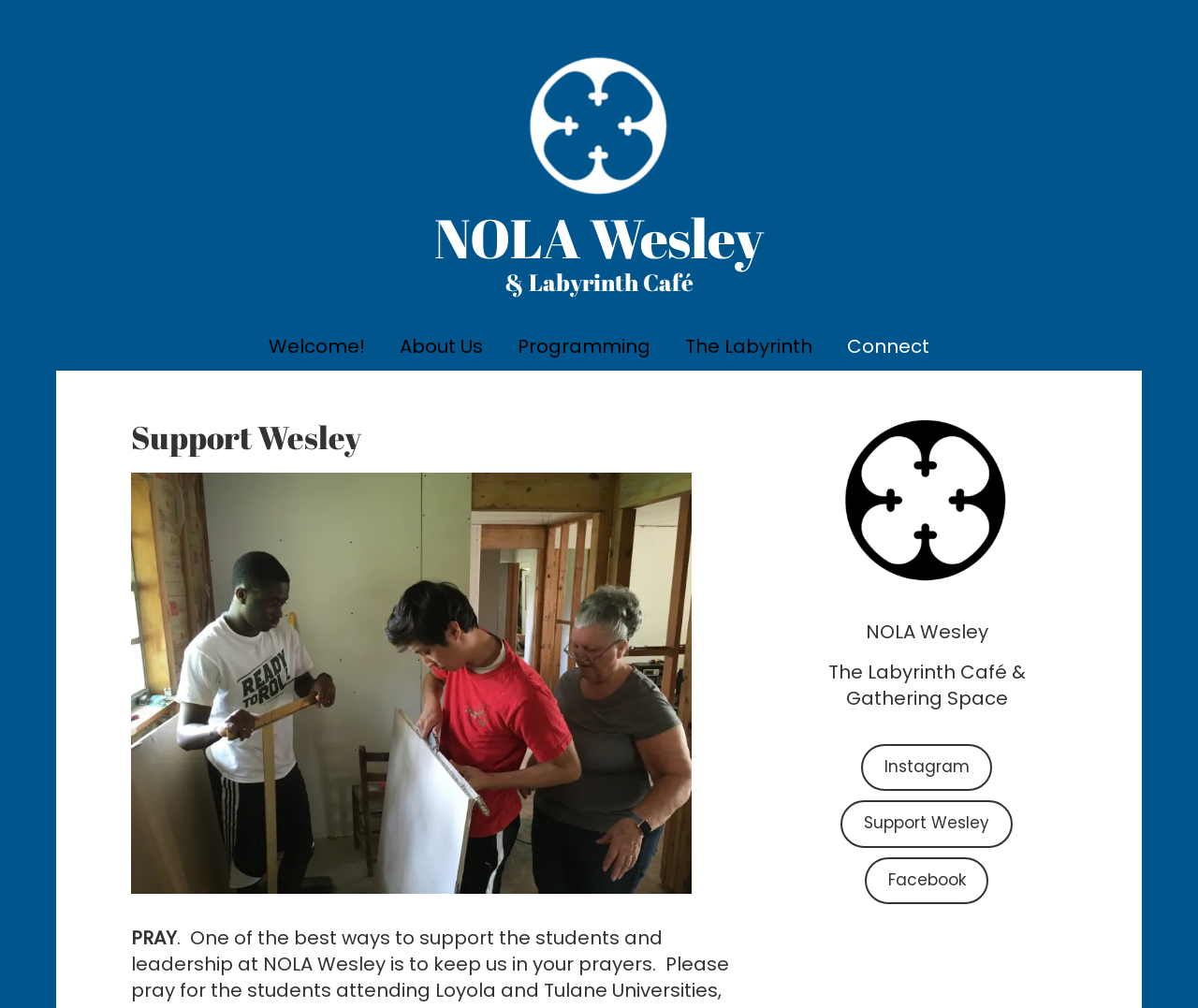Identify the bounding box coordinates of the part that should be clicked to carry out this instruction: "go to NOLA Wesley homepage".

[0.441, 0.056, 0.559, 0.082]